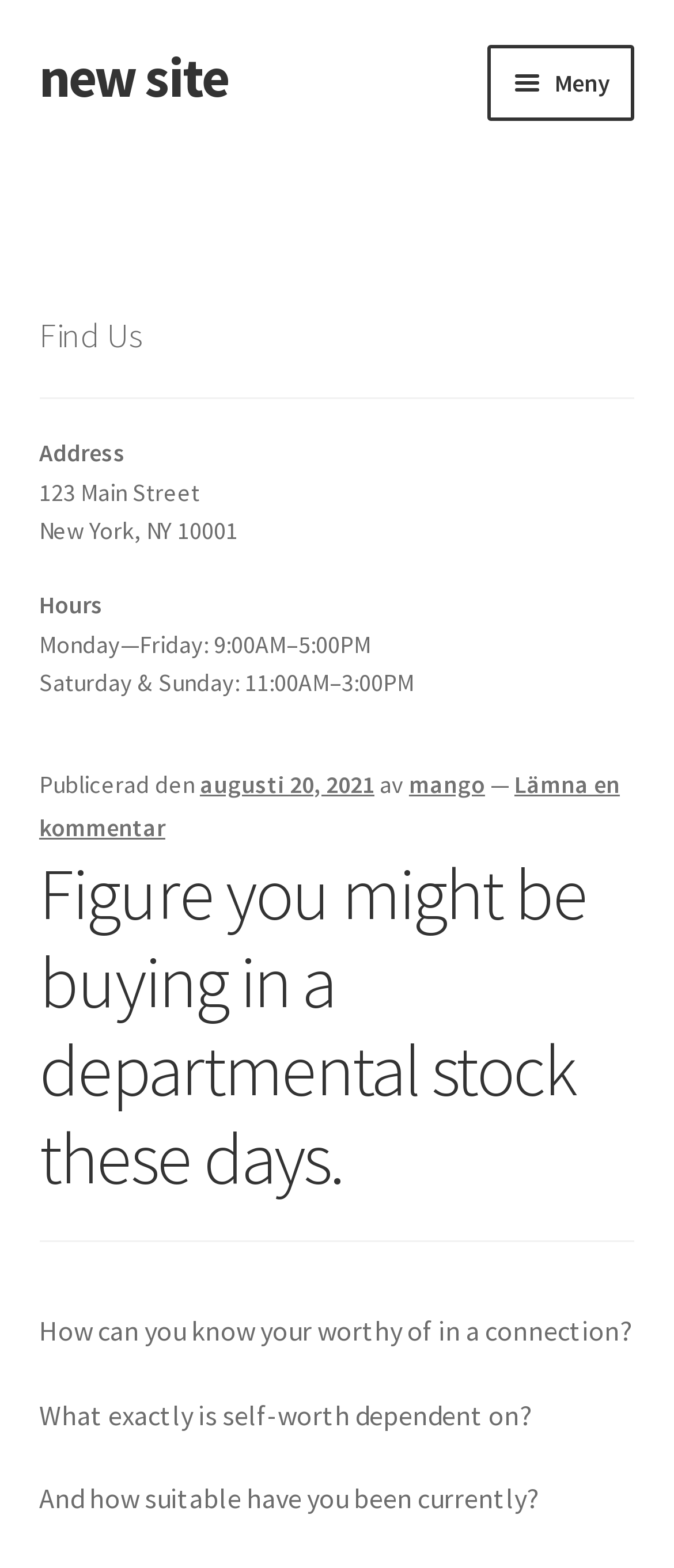Determine the bounding box coordinates of the section to be clicked to follow the instruction: "Click on Digital Marketing". The coordinates should be given as four float numbers between 0 and 1, formatted as [left, top, right, bottom].

None